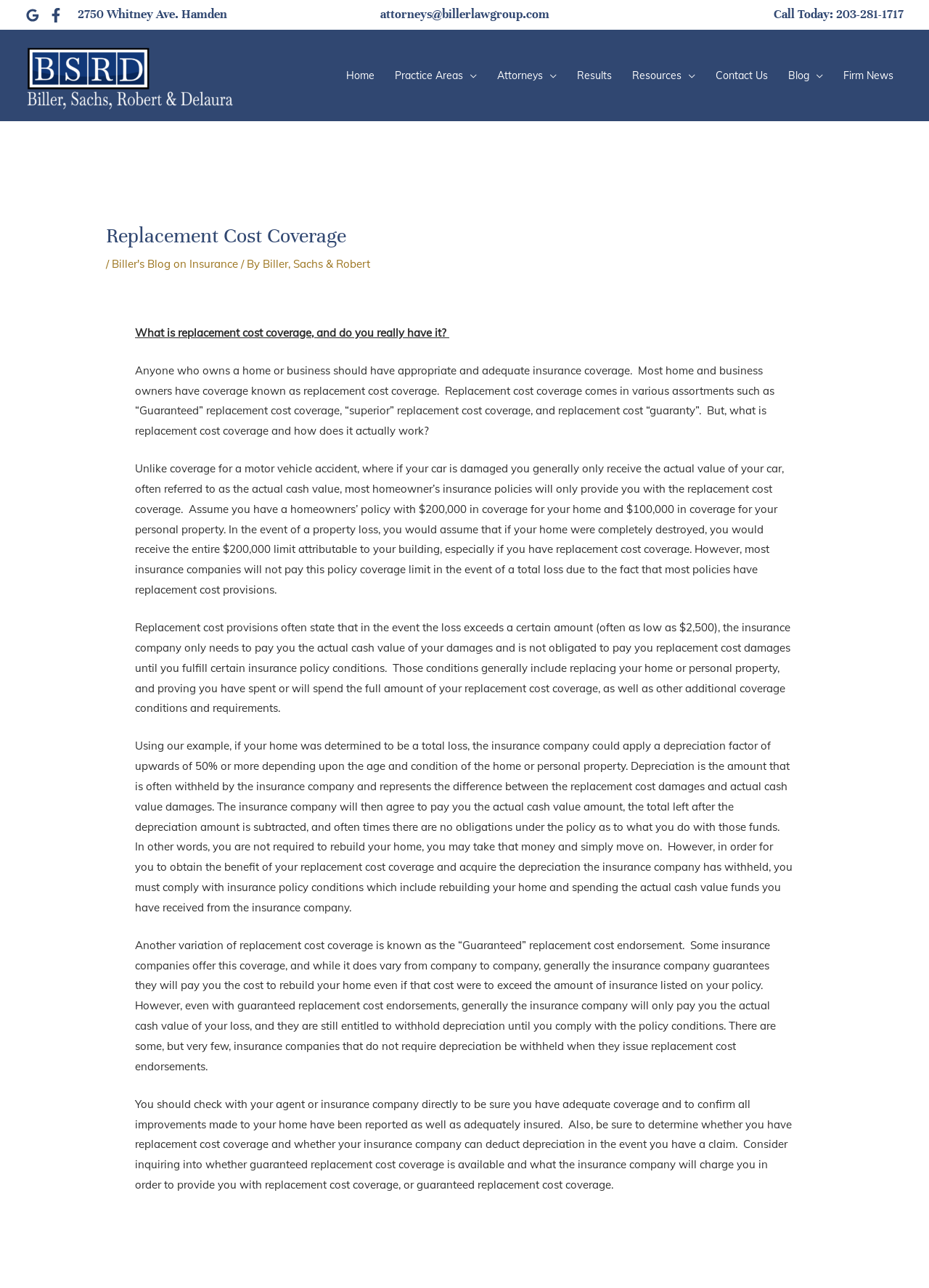What type of insurance coverage is discussed on this webpage?
Can you provide an in-depth and detailed response to the question?

I found the answer by reading the main content of the webpage, which discusses the concept of replacement cost coverage and how it works in insurance policies.